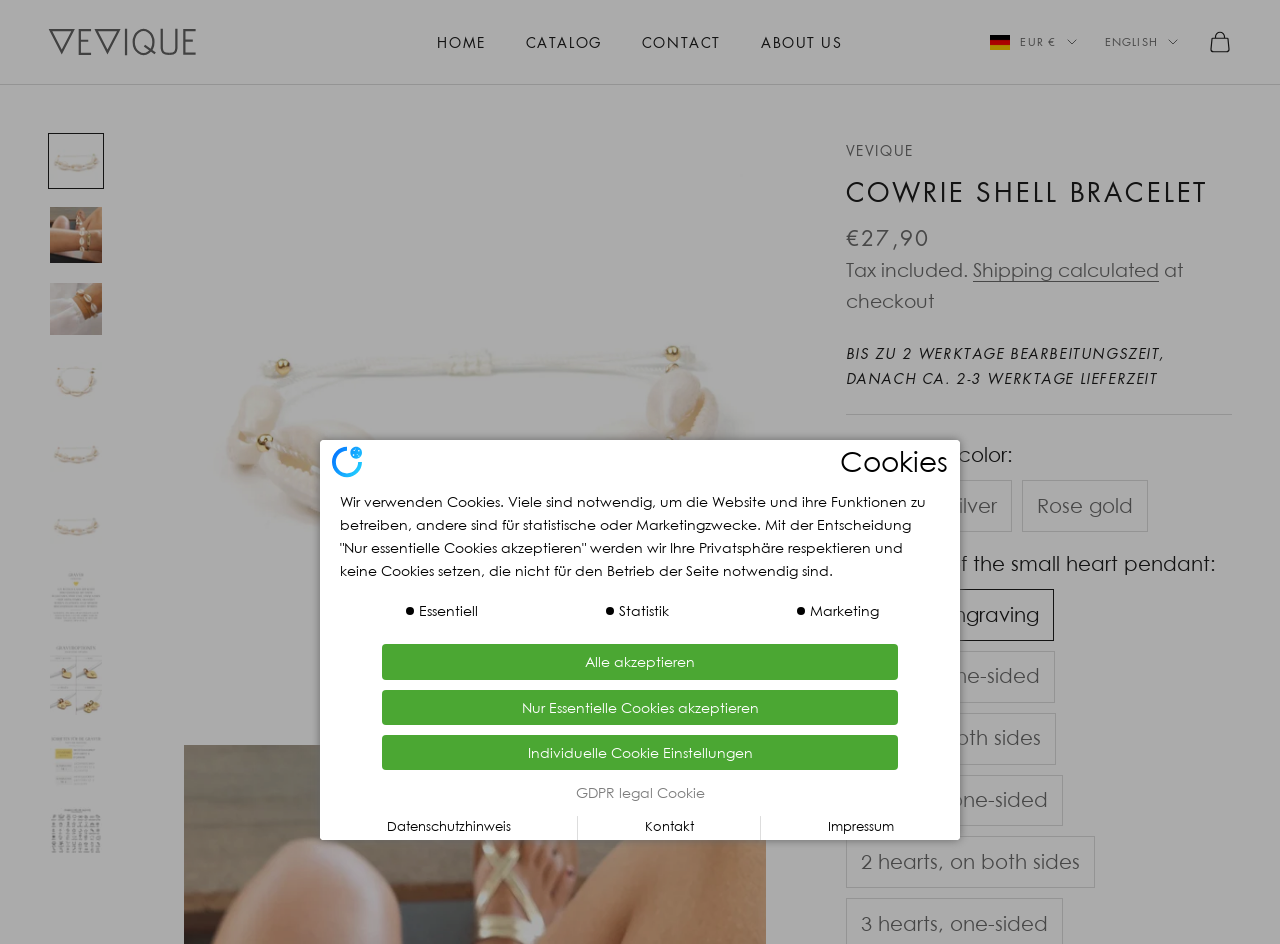Identify and provide the bounding box coordinates of the UI element described: "Nazar, Linda F.". The coordinates should be formatted as [left, top, right, bottom], with each number being a float between 0 and 1.

None